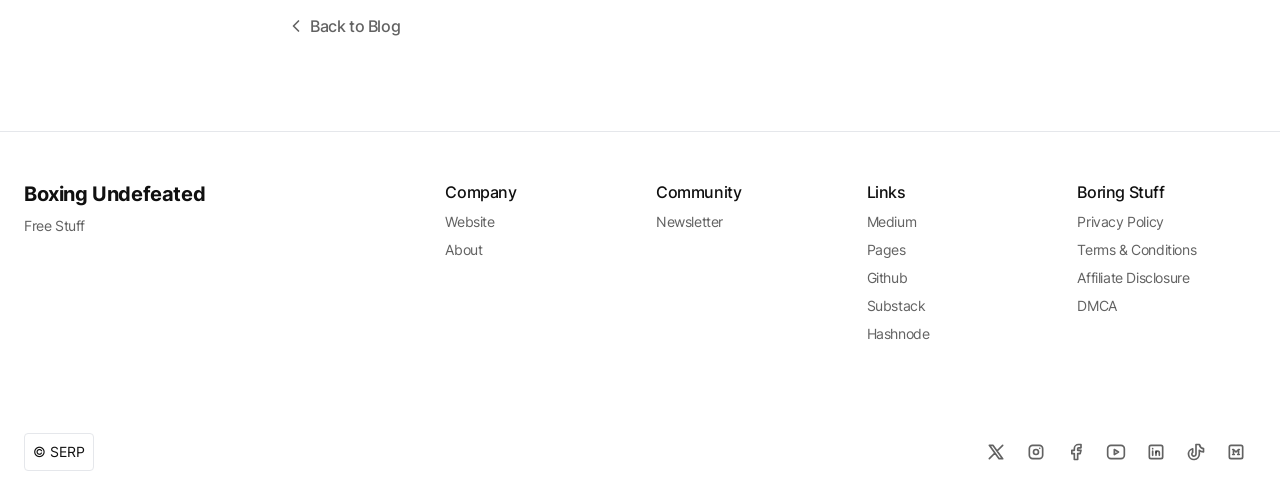Locate the bounding box coordinates of the element I should click to achieve the following instruction: "check company information".

[0.348, 0.361, 0.404, 0.401]